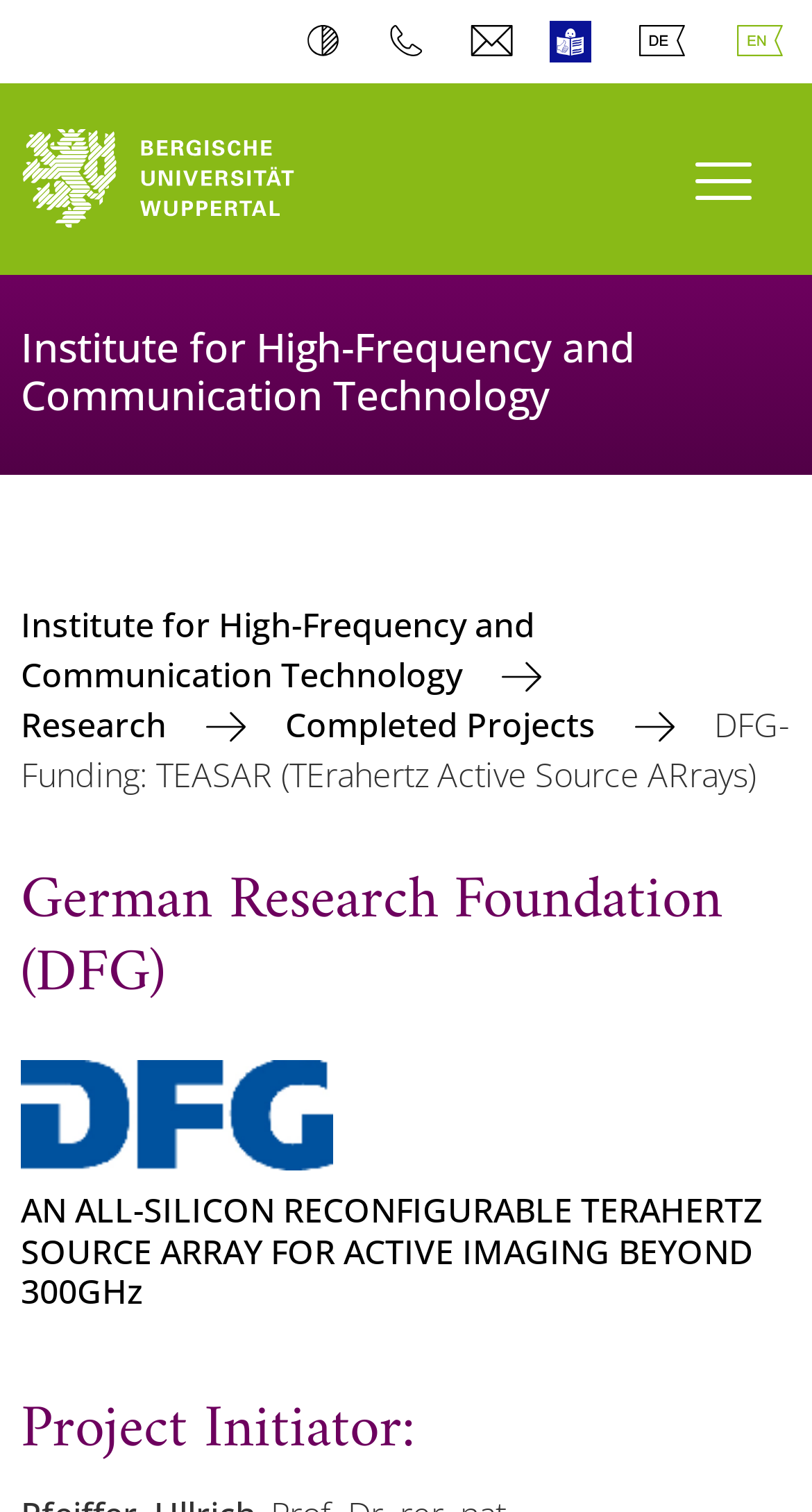Can you provide the bounding box coordinates for the element that should be clicked to implement the instruction: "go to front page"?

[0.026, 0.079, 0.474, 0.159]